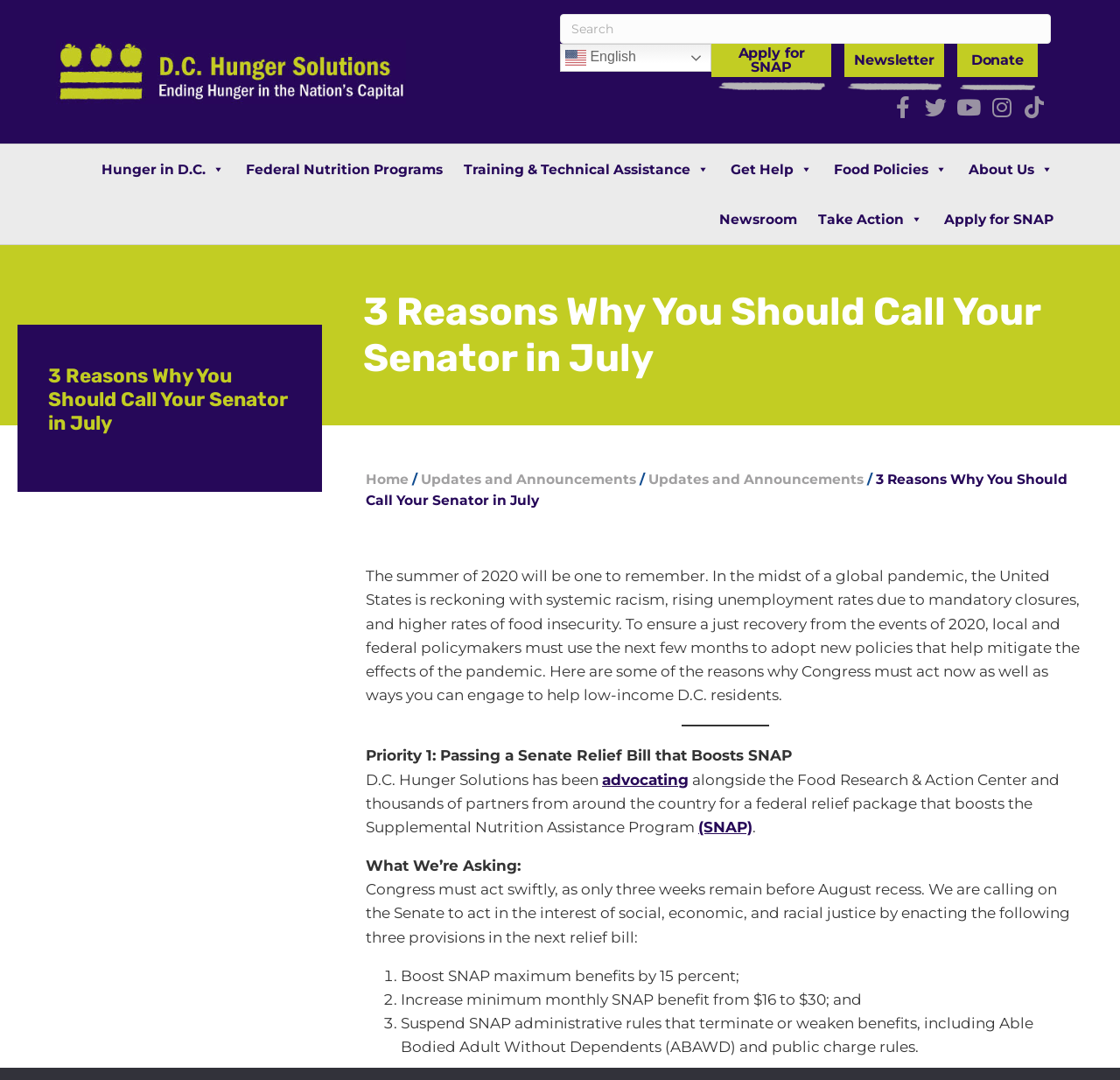Explain the webpage's design and content in an elaborate manner.

The webpage is about DC Hunger Solutions, a organization focused on addressing hunger in Washington D.C. At the top of the page, there is a header section with a logo, search bar, and links to various social media platforms. Below the header, there is a navigation menu with links to different sections of the website, including "Hunger in D.C.", "Federal Nutrition Programs", and "About Us".

The main content of the page is an article titled "3 Reasons Why You Should Call Your Senator in July". The article discusses the importance of taking action to address food insecurity in the midst of the COVID-19 pandemic and systemic racism. It highlights the need for policymakers to adopt new policies to mitigate the effects of the pandemic.

The article is divided into sections, with headings and subheadings. The first section introduces the topic, followed by a section titled "Priority 1: Passing a Senate Relief Bill that Boosts SNAP". This section explains the importance of boosting the Supplemental Nutrition Assistance Program (SNAP) and lists three provisions that Congress should enact in the next relief bill.

There are several links and images throughout the article, including a link to "advocating" and an image of the DC Hunger Solutions logo. The article also includes a separator line to divide the sections.

Overall, the webpage is focused on raising awareness about food insecurity and encouraging readers to take action by contacting their senators to support policies that address this issue.